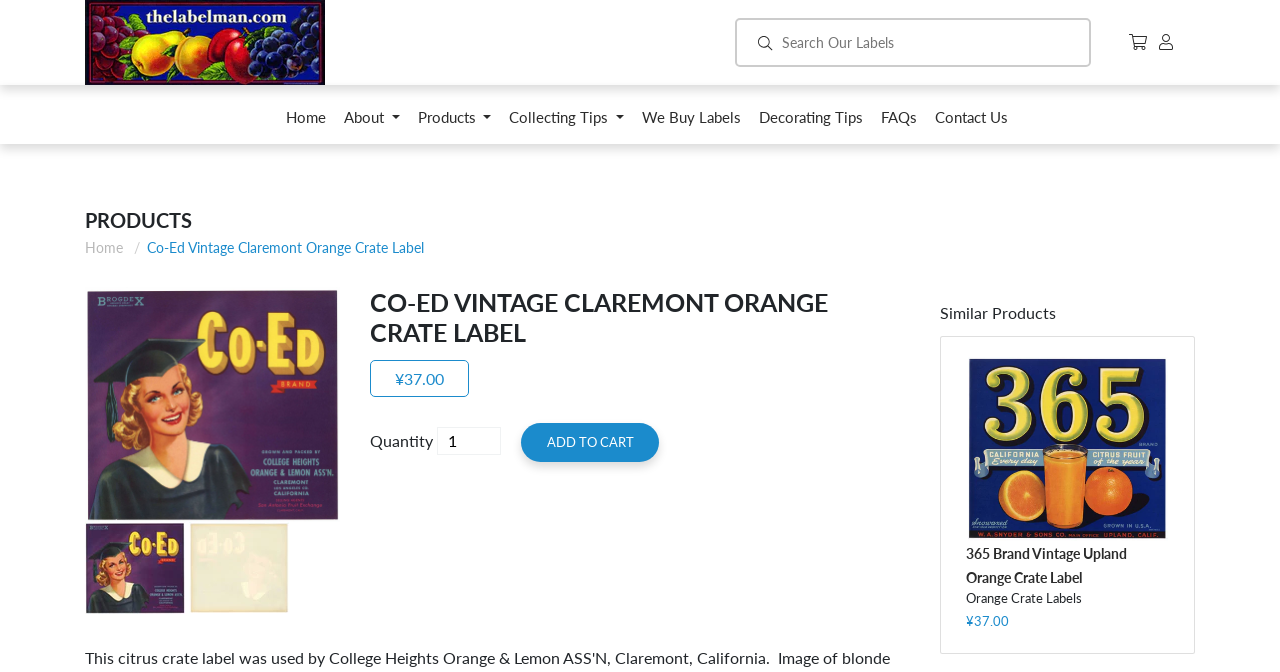Identify the bounding box coordinates of the area you need to click to perform the following instruction: "Add to cart".

[0.407, 0.629, 0.515, 0.688]